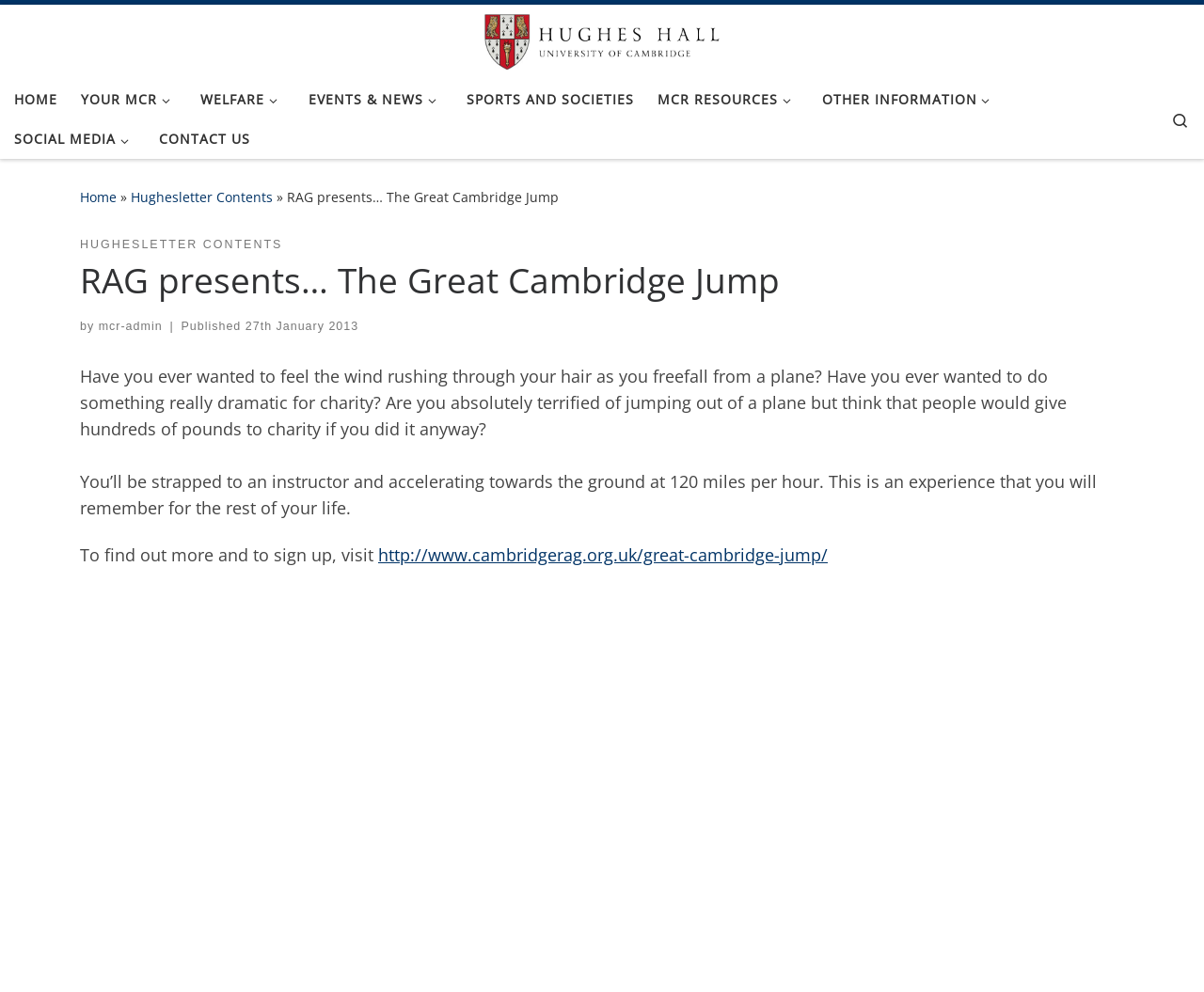Please locate the bounding box coordinates of the element that should be clicked to complete the given instruction: "Click on 'HOME'".

[0.007, 0.081, 0.053, 0.121]